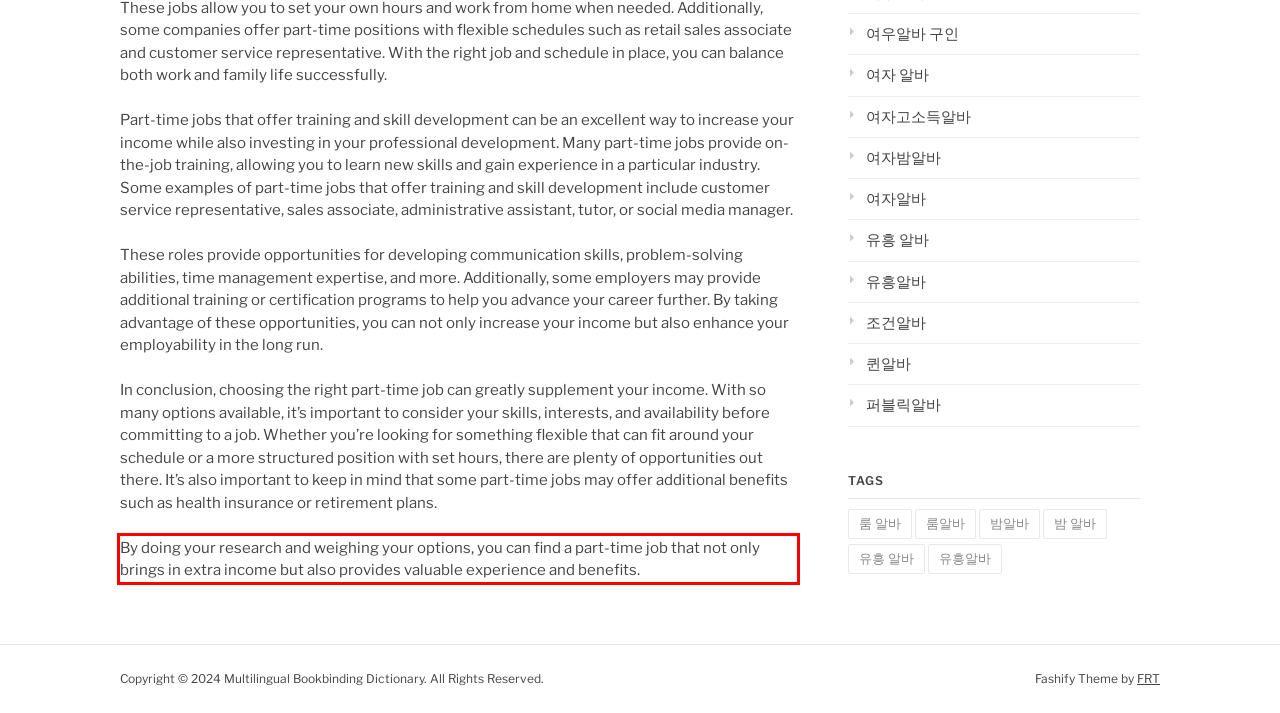The screenshot provided shows a webpage with a red bounding box. Apply OCR to the text within this red bounding box and provide the extracted content.

By doing your research and weighing your options, you can find a part-time job that not only brings in extra income but also provides valuable experience and benefits.